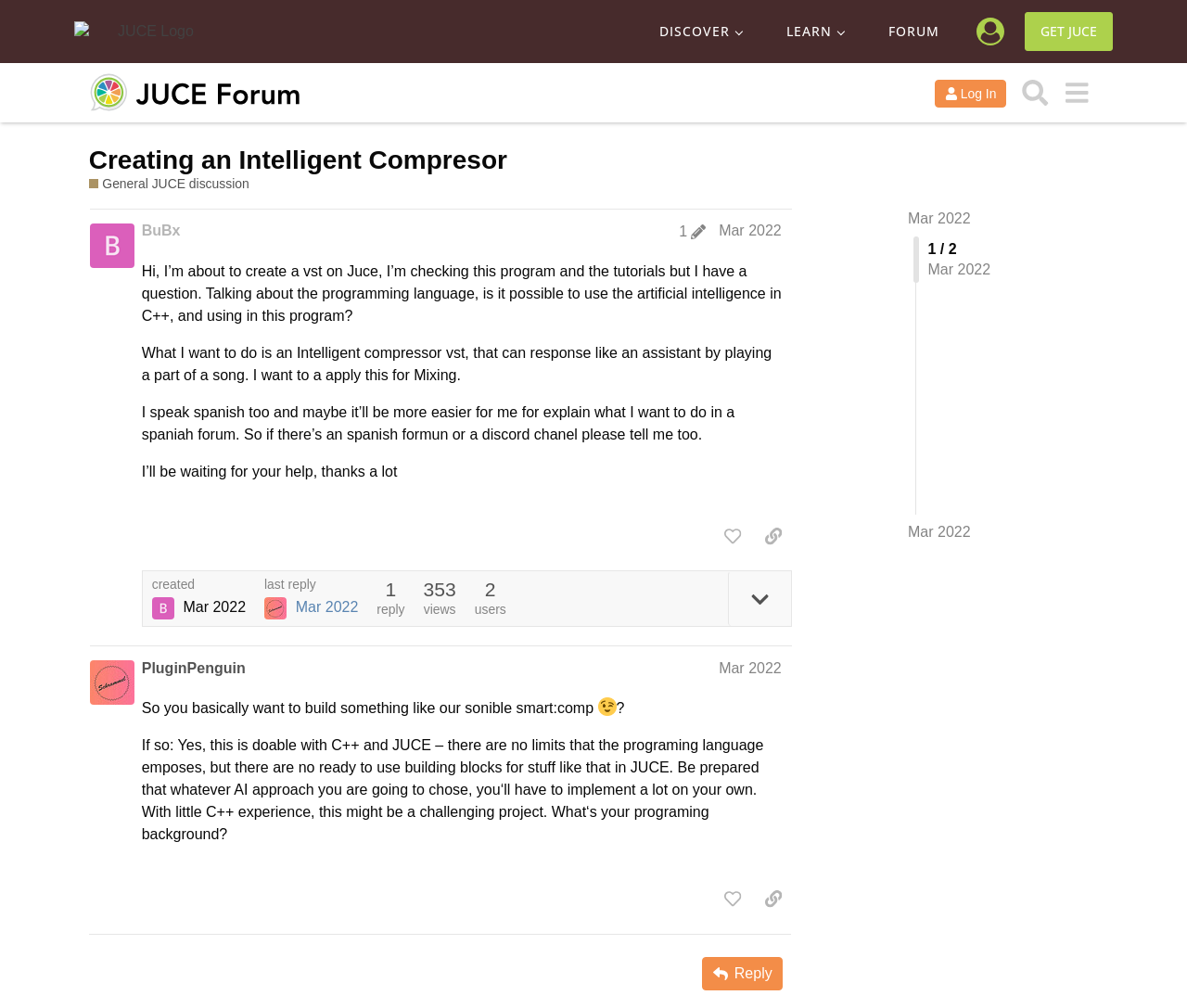Summarize the webpage with a detailed and informative caption.

This webpage appears to be a forum discussion page on the JUCE website. At the top, there is a navigation bar with links to "DISCOVER", "LEARN", "FORUM", and "GET JUCE". On the top right, there is a user profile icon and a "Log In" button. Below the navigation bar, there is a header section with a "JUCE" logo and a search button.

The main content of the page is a discussion thread with two posts. The first post, by user "BuBx", is titled "Creating an Intelligent Compresor" and has a description of the user's question about using artificial intelligence in C++ for creating a VST plugin. The post has several paragraphs of text and a few buttons at the bottom, including "like this post" and "copy a link to this post to clipboard".

Below the first post, there is a reply from user "PluginPenguin" with a heading that includes the user's name and the date "Mar 2022". The reply has a few paragraphs of text, including a question about the original poster's programming background, and a few buttons at the bottom, including "like this post" and "copy a link to this post to clipboard".

At the very bottom of the page, there is a "Reply" button that allows users to respond to the discussion thread.